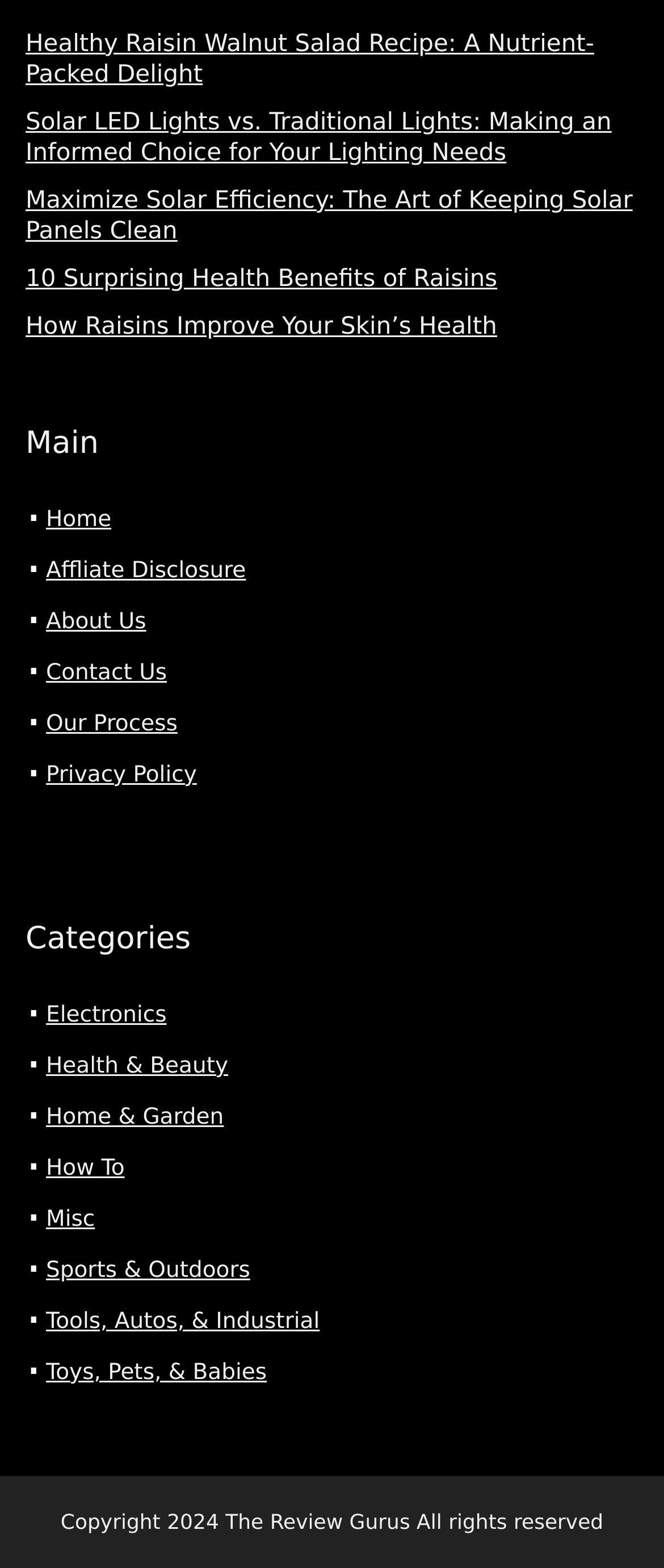Determine the bounding box coordinates for the element that should be clicked to follow this instruction: "Check the affiliate disclosure". The coordinates should be given as four float numbers between 0 and 1, in the format [left, top, right, bottom].

[0.069, 0.356, 0.37, 0.372]